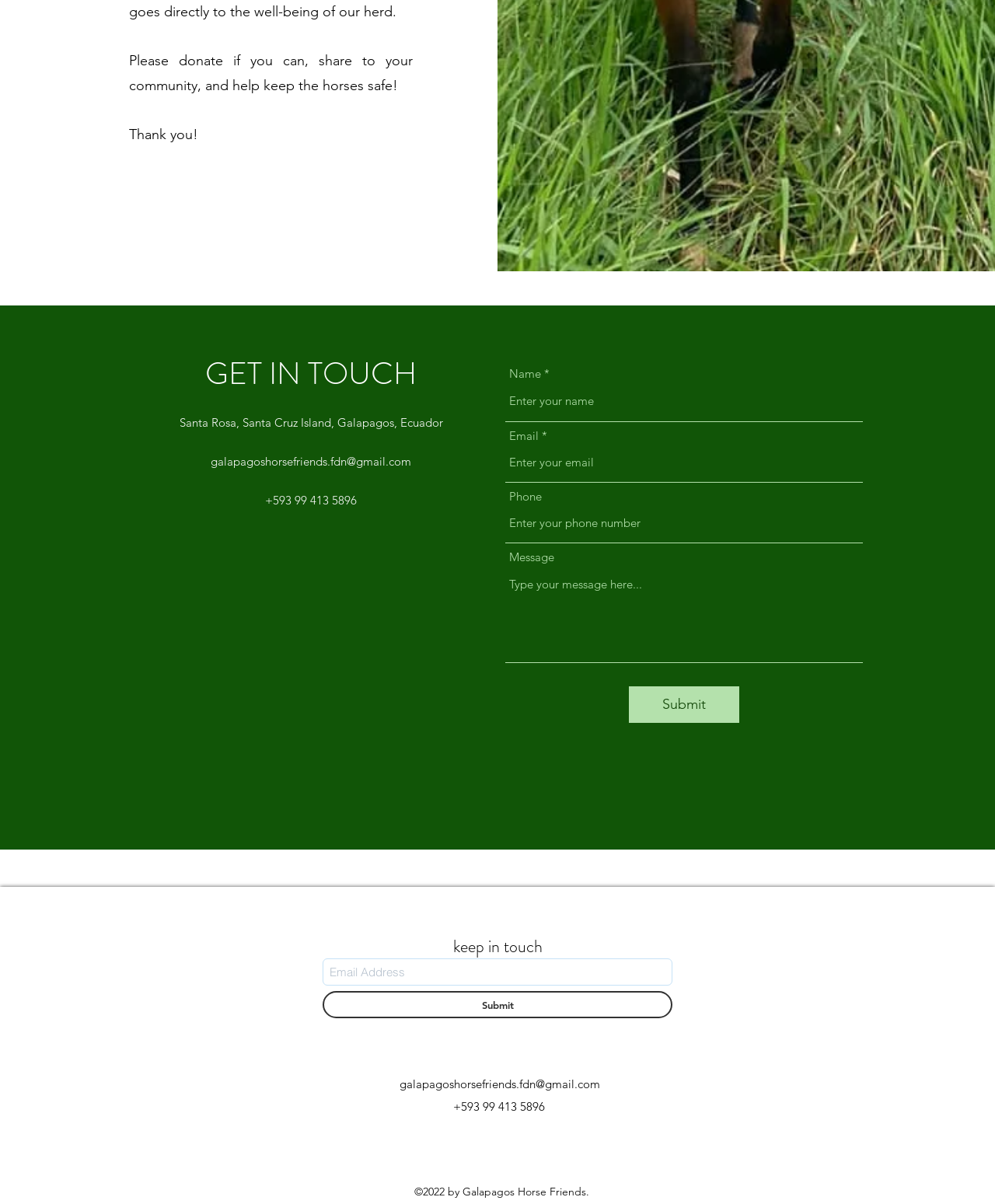Please identify the bounding box coordinates of the region to click in order to complete the task: "Click the 'Instagram' link". The coordinates must be four float numbers between 0 and 1, specified as [left, top, right, bottom].

[0.504, 0.941, 0.52, 0.954]